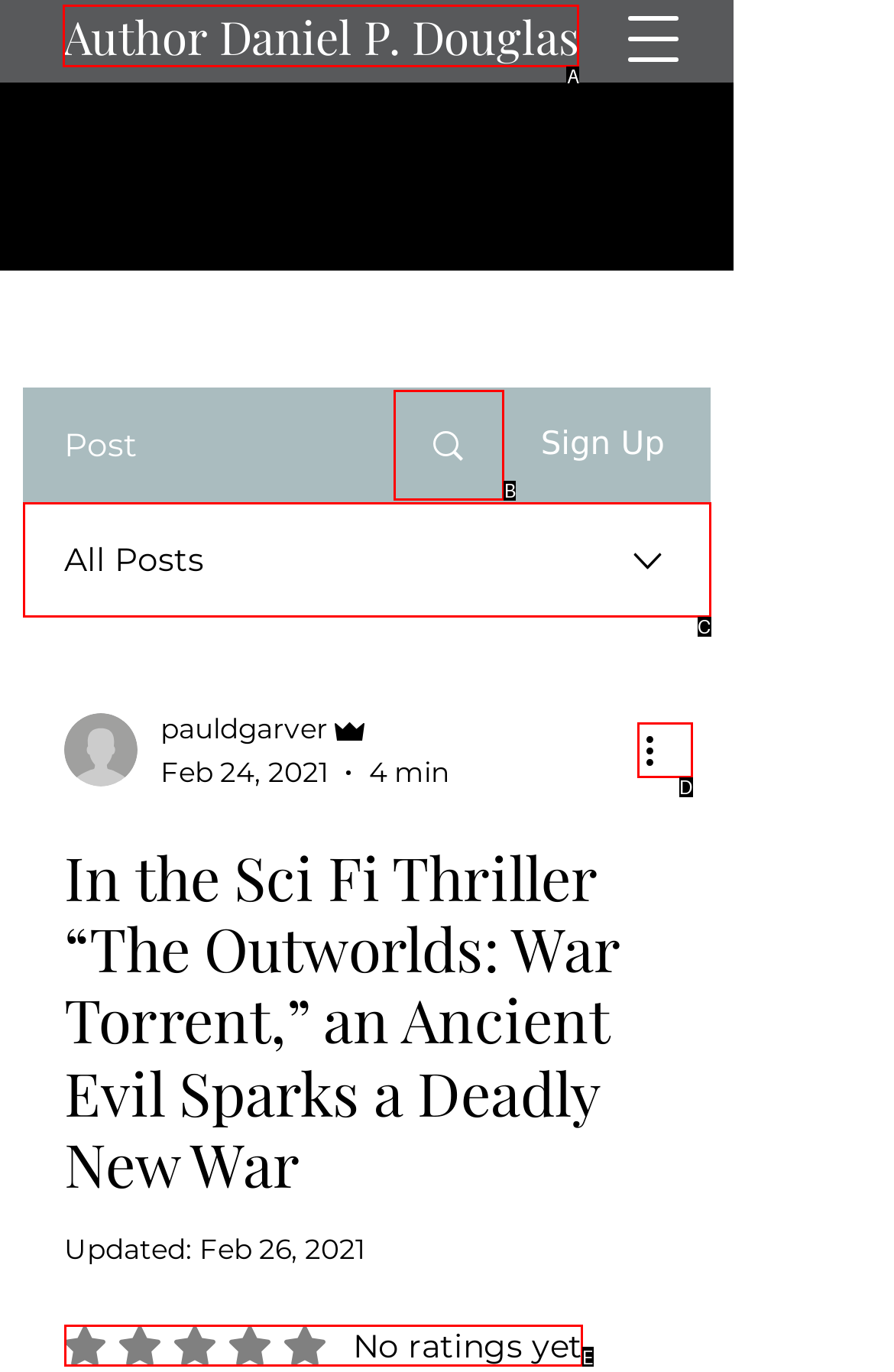Match the following description to a UI element: Author Daniel P. Douglas
Provide the letter of the matching option directly.

A